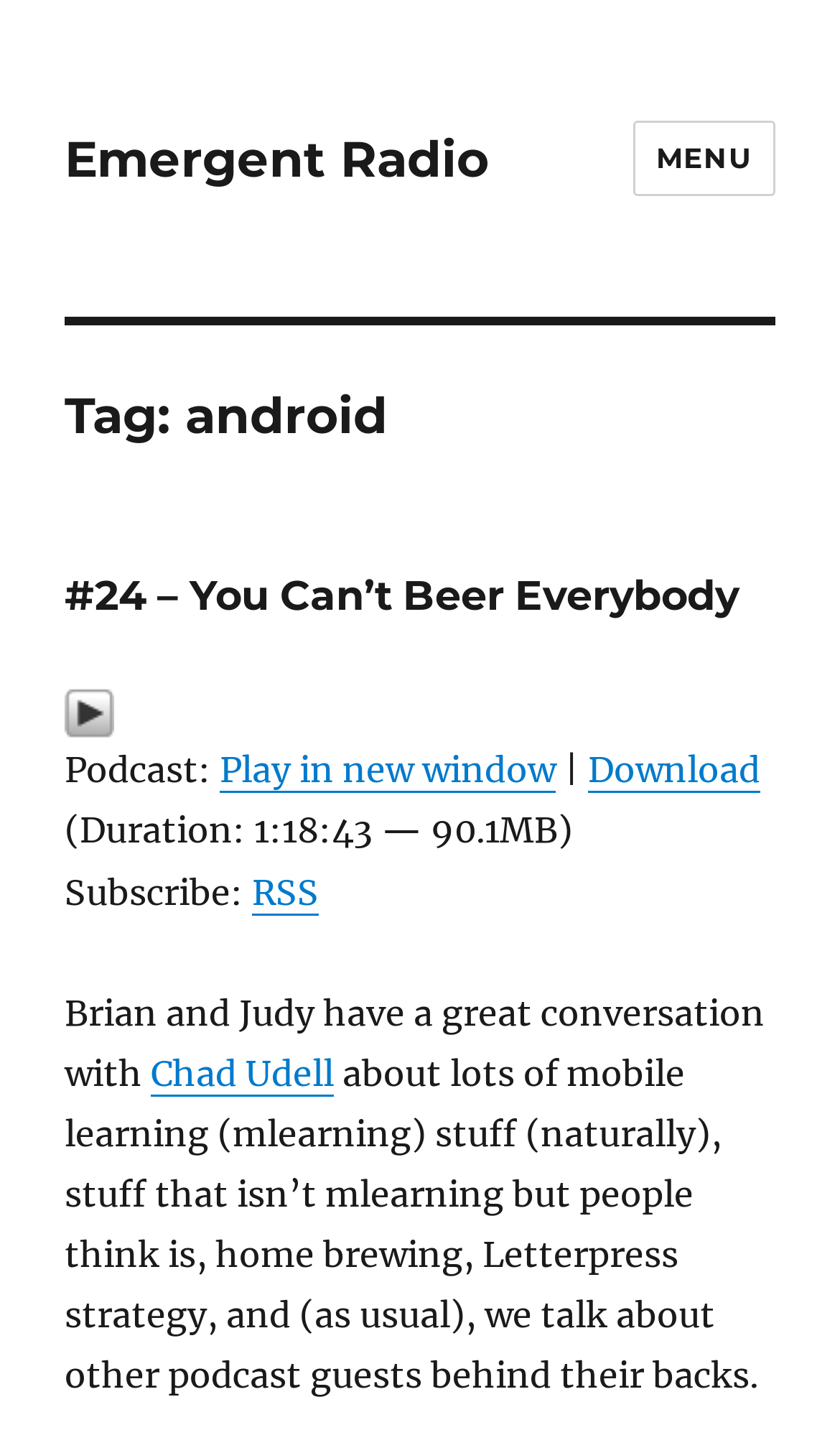What is the topic of the podcast episode?
Please respond to the question with a detailed and well-explained answer.

The topic of the podcast episode can be inferred from the StaticText element with the text 'Brian and Judy have a great conversation with Chad Udell about lots of mobile learning (mlearning) stuff...' which is a child element of the HeaderAsNonLandmark element.